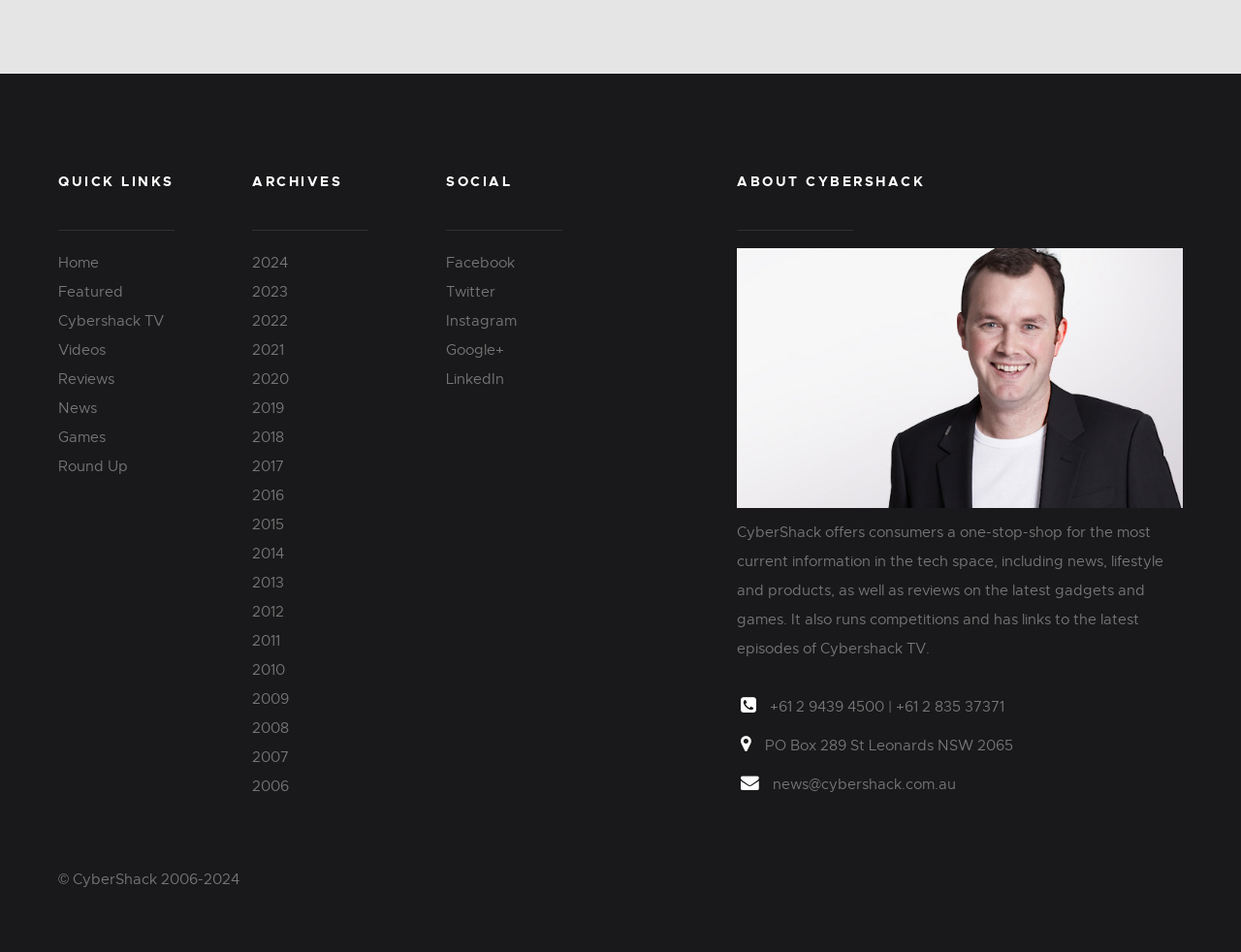What is the copyright year range?
Please use the image to deliver a detailed and complete answer.

At the bottom of the webpage, I found the copyright information, which states '© CyberShack 2006-2024'.